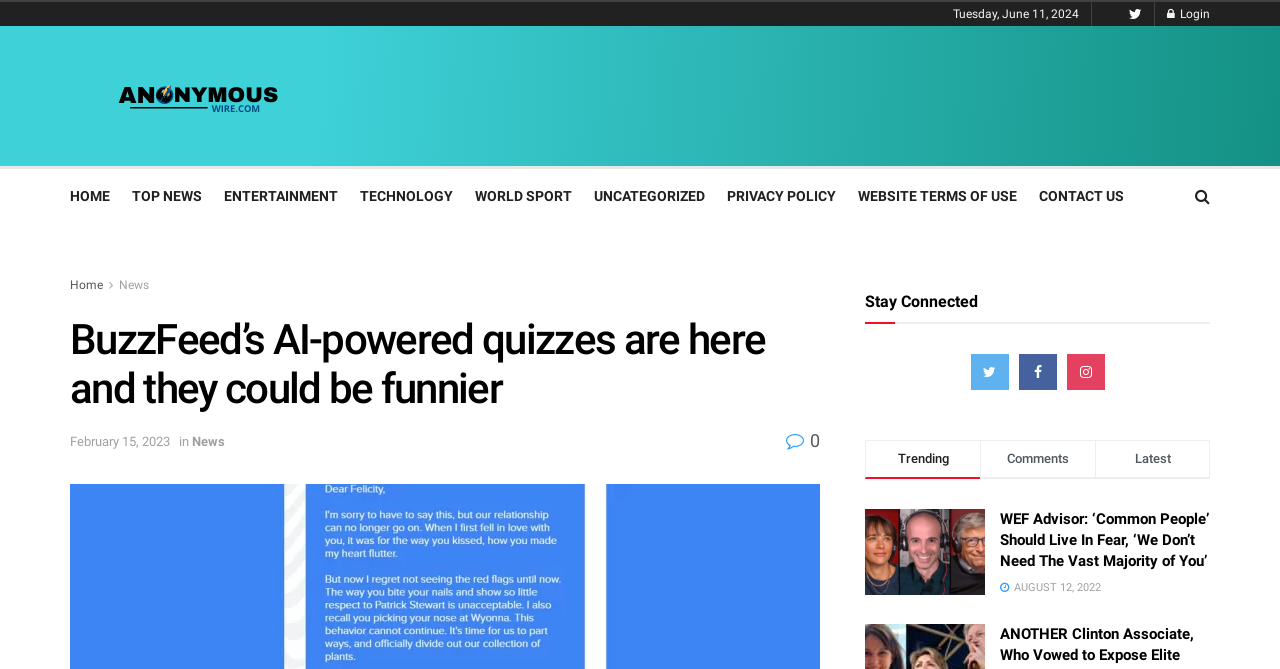Can you determine the bounding box coordinates of the area that needs to be clicked to fulfill the following instruction: "Click on the 'HOME' link"?

[0.055, 0.272, 0.086, 0.314]